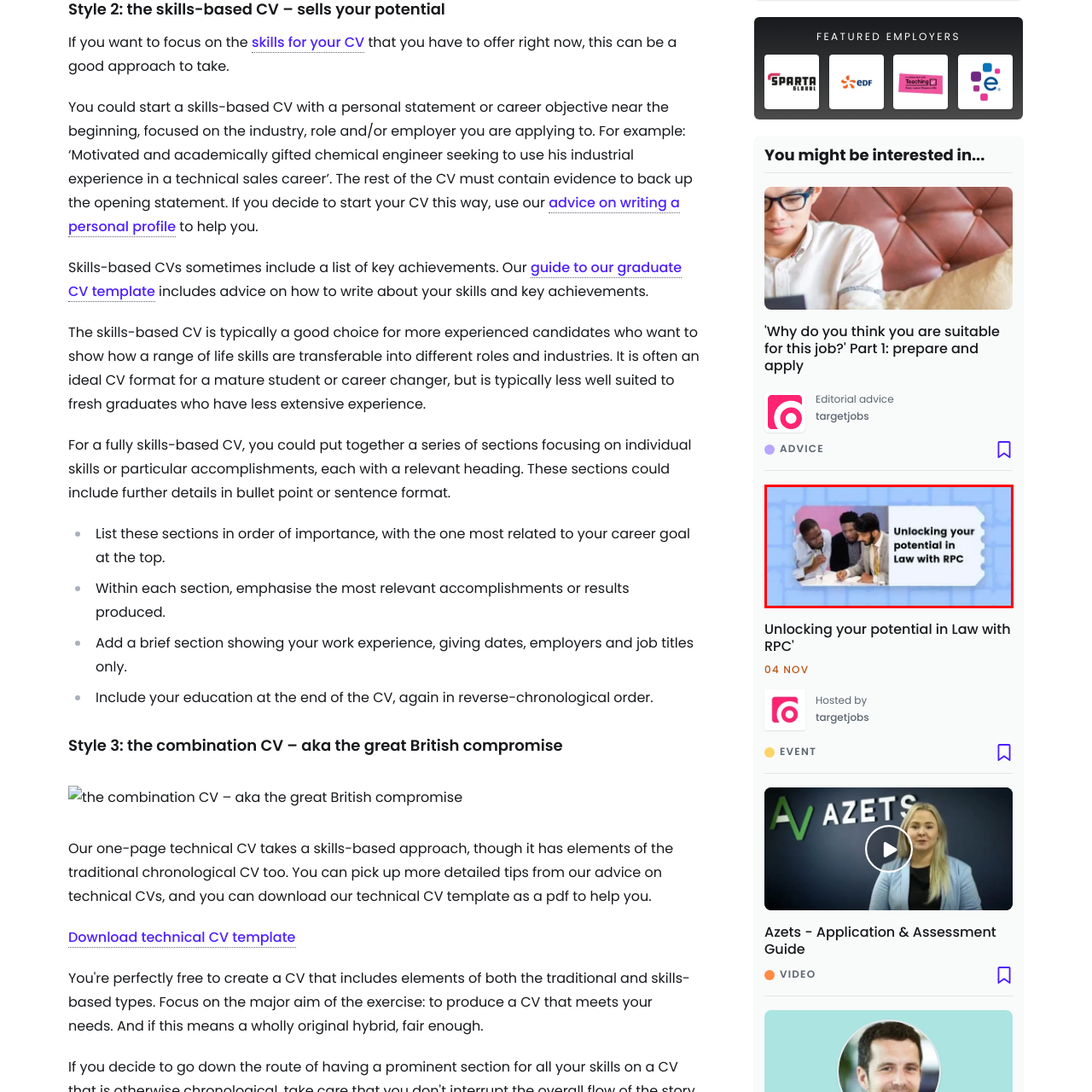What shape is the overall design framed in?
Please examine the image within the red bounding box and provide your answer using just one word or phrase.

Ticket-like structure